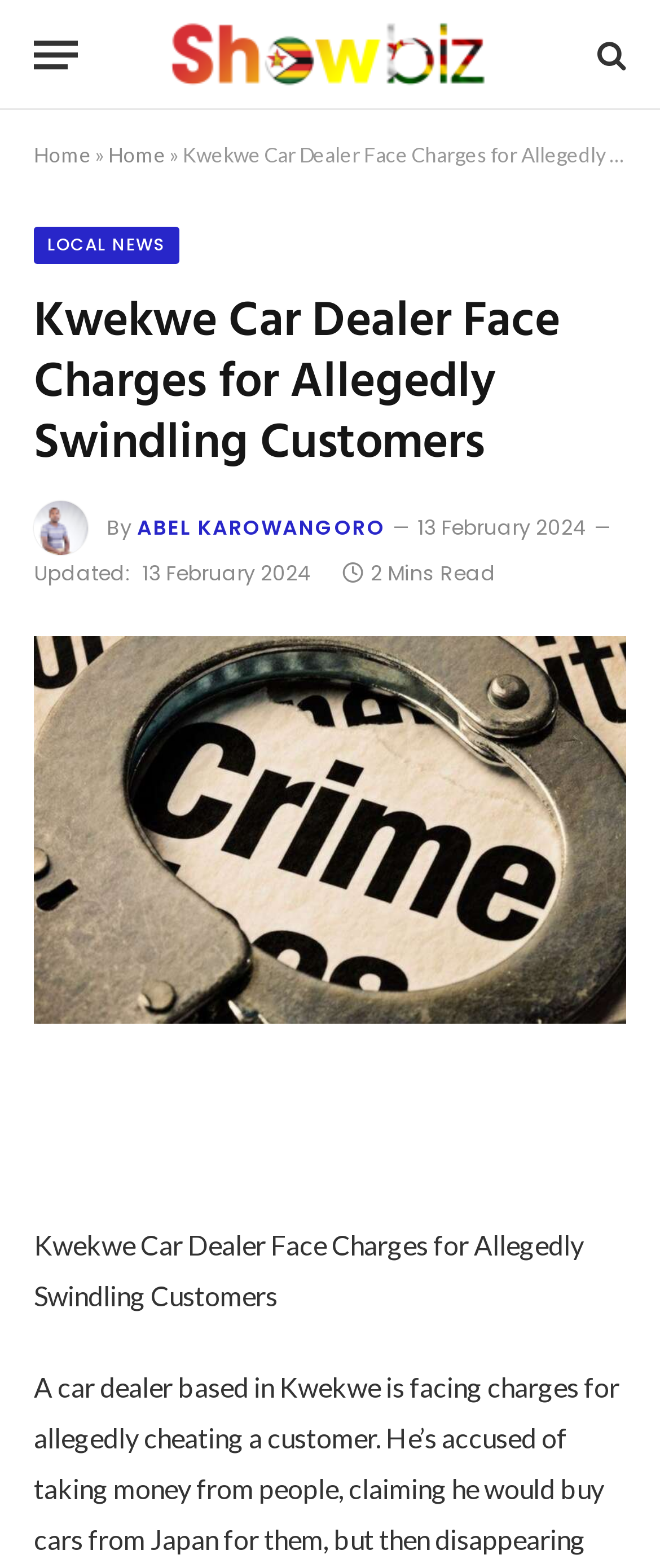Detail the various sections and features present on the webpage.

The webpage appears to be a news article page. At the top left, there is a button labeled "Menu". Next to it, there is a link to "Showbiz" with an accompanying image, which takes up a significant portion of the top section of the page. On the top right, there is a link with a search icon.

Below the top section, there is a navigation menu with links to "Home" and "LOCAL NEWS". The main content of the page is a news article with the title "Kwekwe Car Dealer Face Charges for Allegedly Swindling Customers", which is also the headline of the page. The article has an image of a person, Abel Karowangoro, to the left of the title.

The article is written by Abel Karowangoro, and the publication date and time are displayed below the title. The article itself is a short read, taking approximately 2 minutes to read. The full text of the article is displayed below the title, with a "Read more" link at the bottom. There is no other notable content on the page.